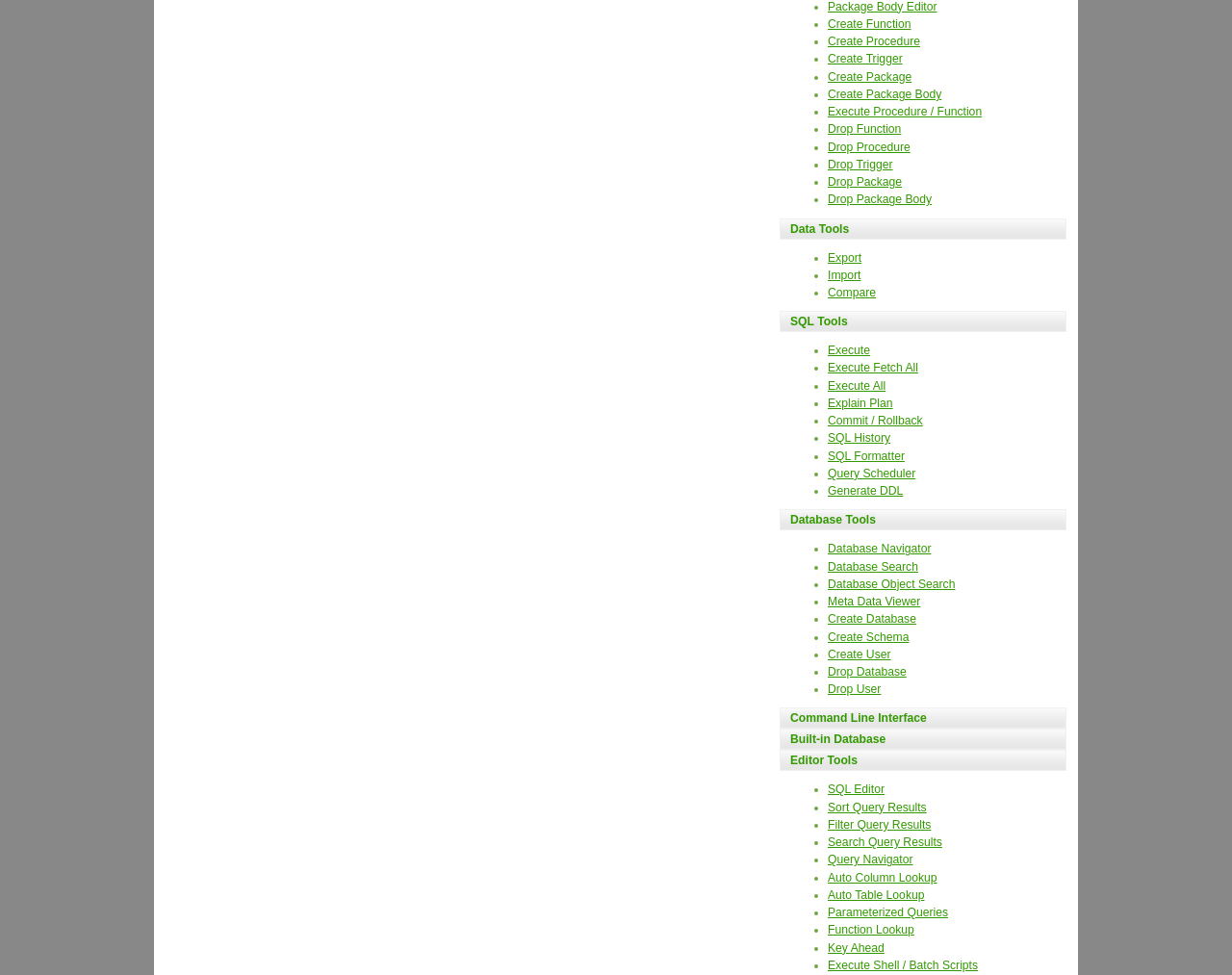Locate the coordinates of the bounding box for the clickable region that fulfills this instruction: "Create Database".

[0.672, 0.628, 0.744, 0.642]